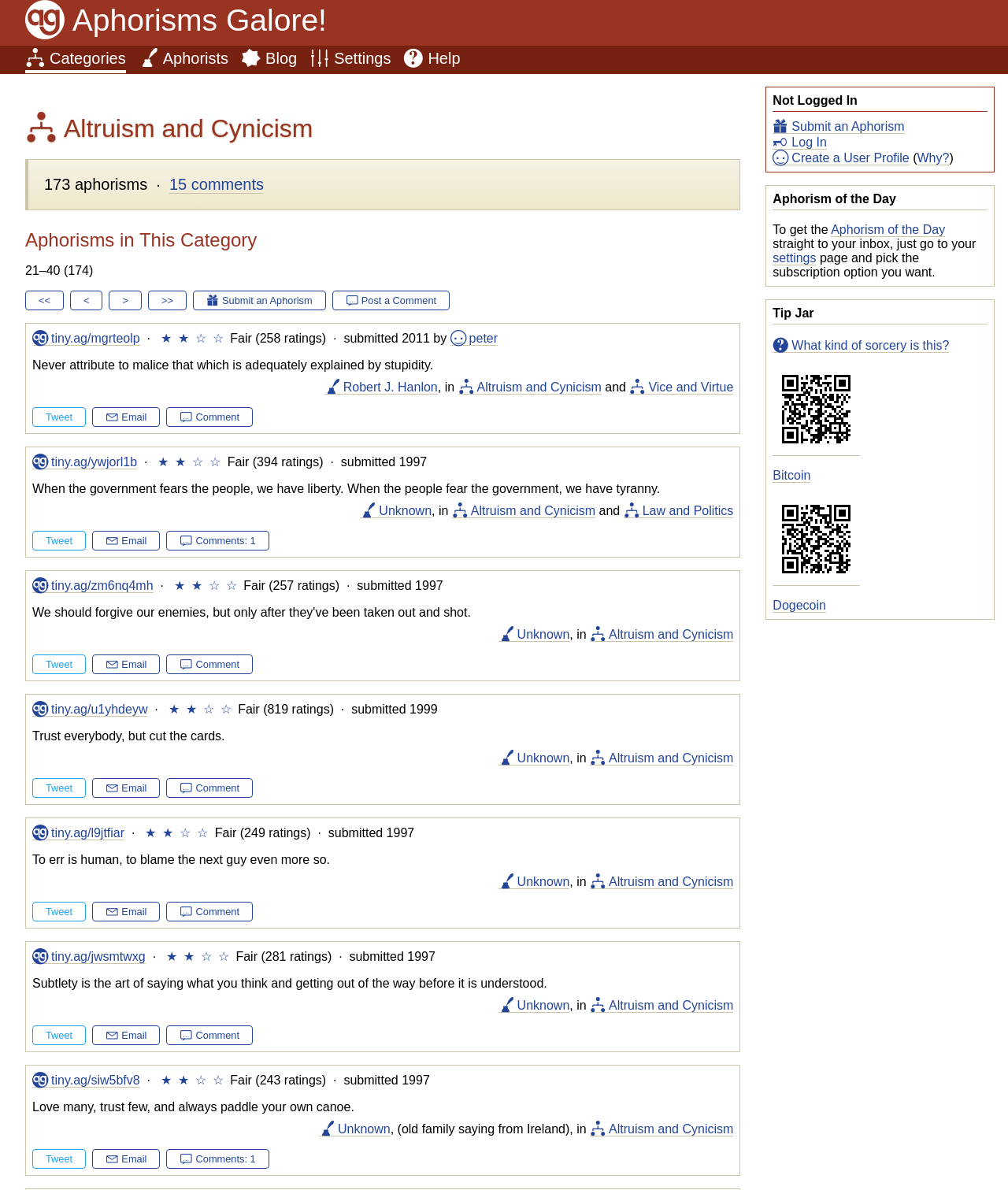Determine the coordinates of the bounding box that should be clicked to complete the instruction: "Go to the 'Aphorists' page". The coordinates should be represented by four float numbers between 0 and 1: [left, top, right, bottom].

[0.137, 0.042, 0.227, 0.056]